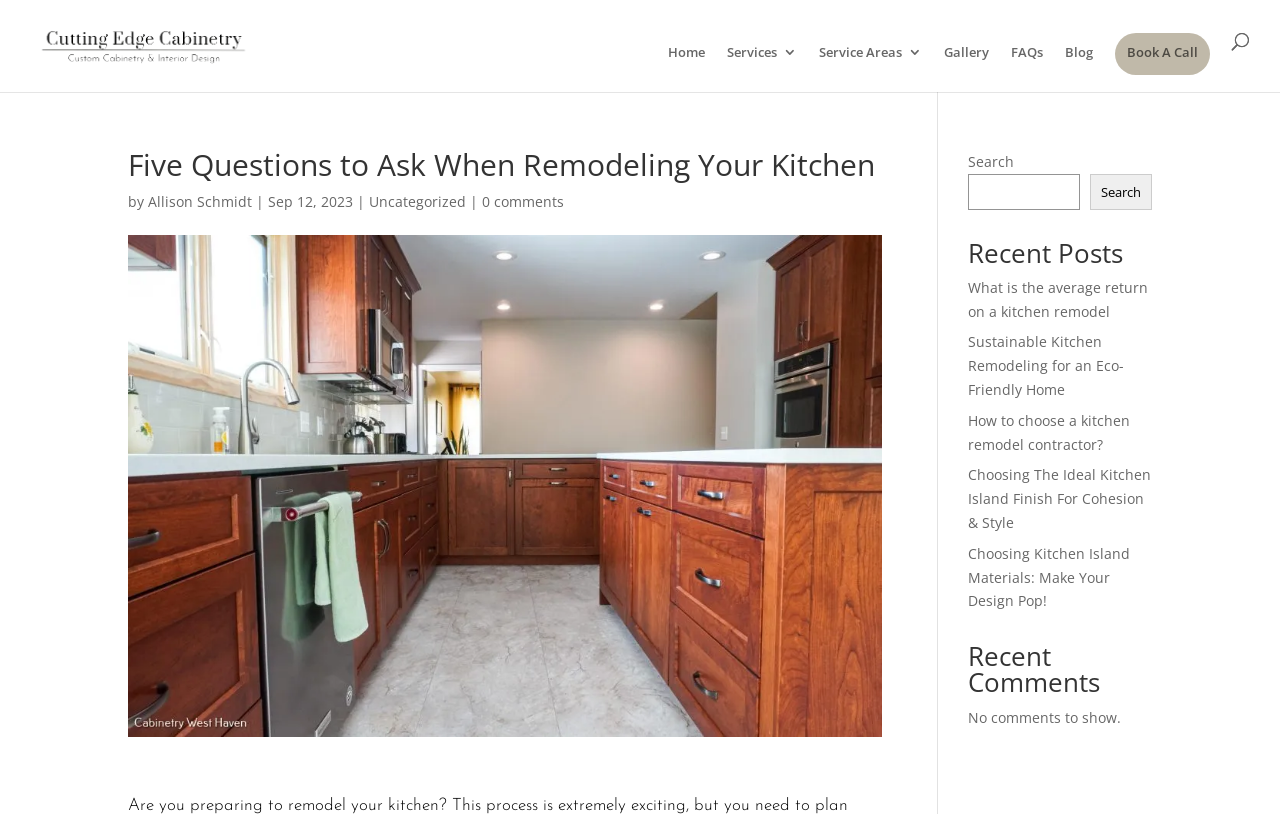Locate the bounding box coordinates of the region to be clicked to comply with the following instruction: "Search for something". The coordinates must be four float numbers between 0 and 1, in the form [left, top, right, bottom].

[0.756, 0.214, 0.844, 0.258]